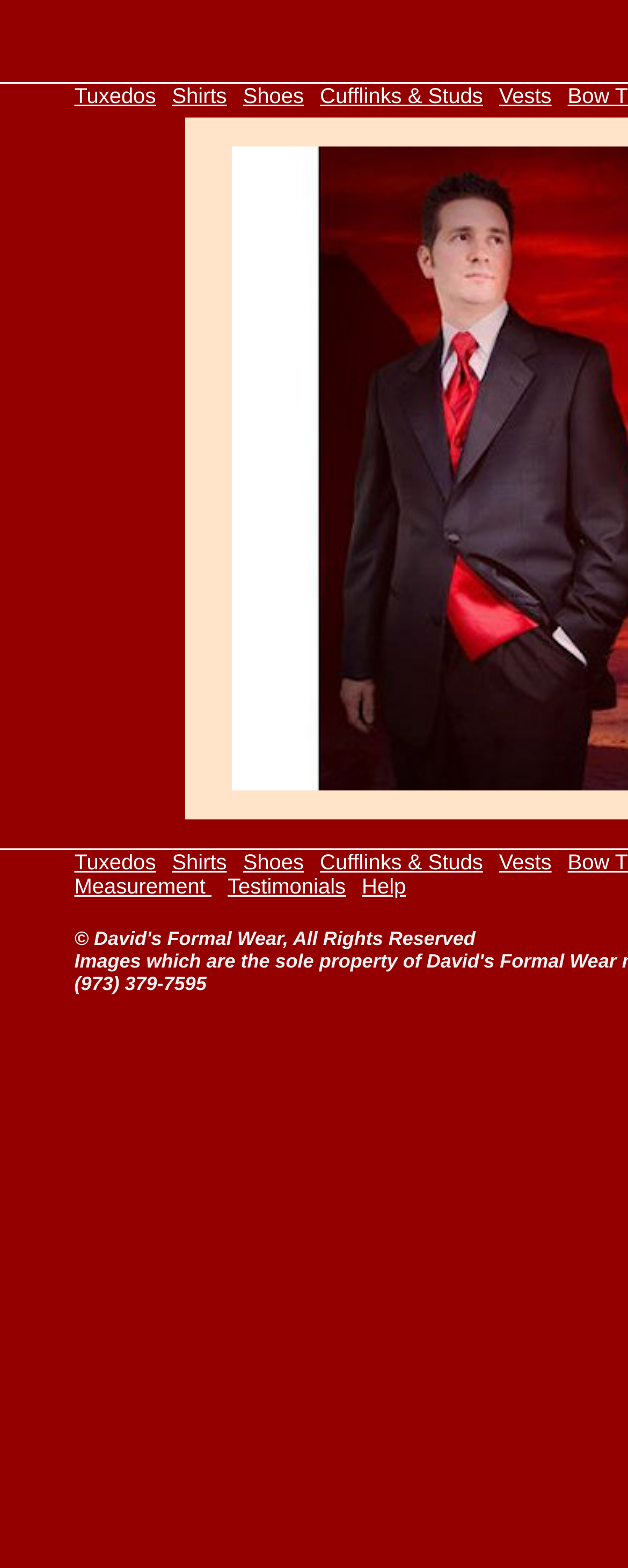Illustrate the webpage thoroughly, mentioning all important details.

The webpage is about David's Formal Wear, specifically featuring the Identity Two Button Tuxedo. At the top, there are six links, each accompanied by a small image, arranged horizontally from left to right. These links are for Tuxedo, Shirts, Shoes, Cufflinks & Studs, and Vests. Below these links, there is a duplicate set of the same links and images, suggesting a navigation menu.

On the lower part of the page, there are three more links, each with a small image, arranged horizontally from left to right. These links are for Measurement, Testimonials, and Help. To the right of these links, there is a static text displaying a phone number, (973) 379-7595.